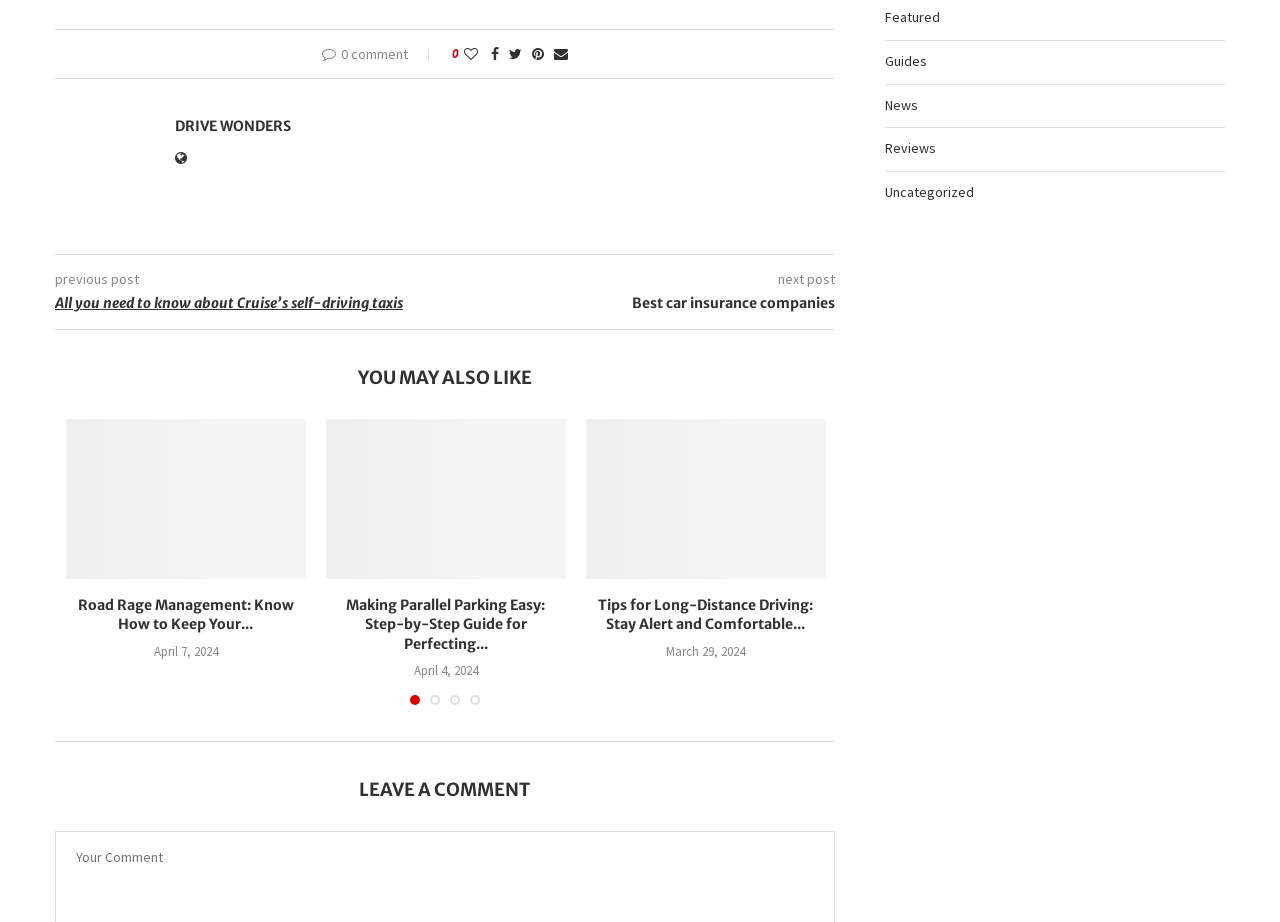Show the bounding box coordinates for the element that needs to be clicked to execute the following instruction: "Read about Cruise’s self-driving taxis". Provide the coordinates in the form of four float numbers between 0 and 1, i.e., [left, top, right, bottom].

[0.043, 0.319, 0.348, 0.34]